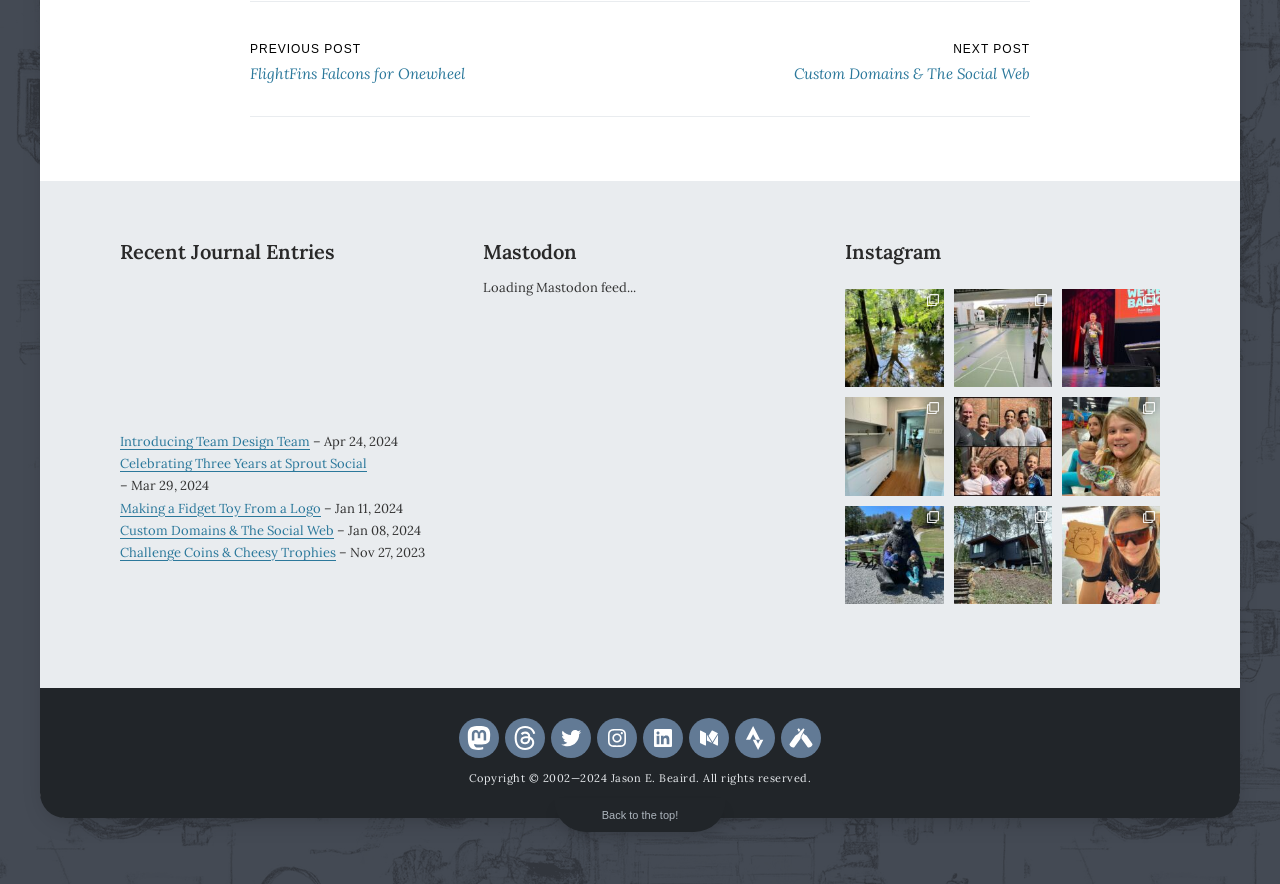How many social media platforms are listed?
Utilize the information in the image to give a detailed answer to the question.

I counted the number of links under the 'Social Menu' navigation, which are 8.